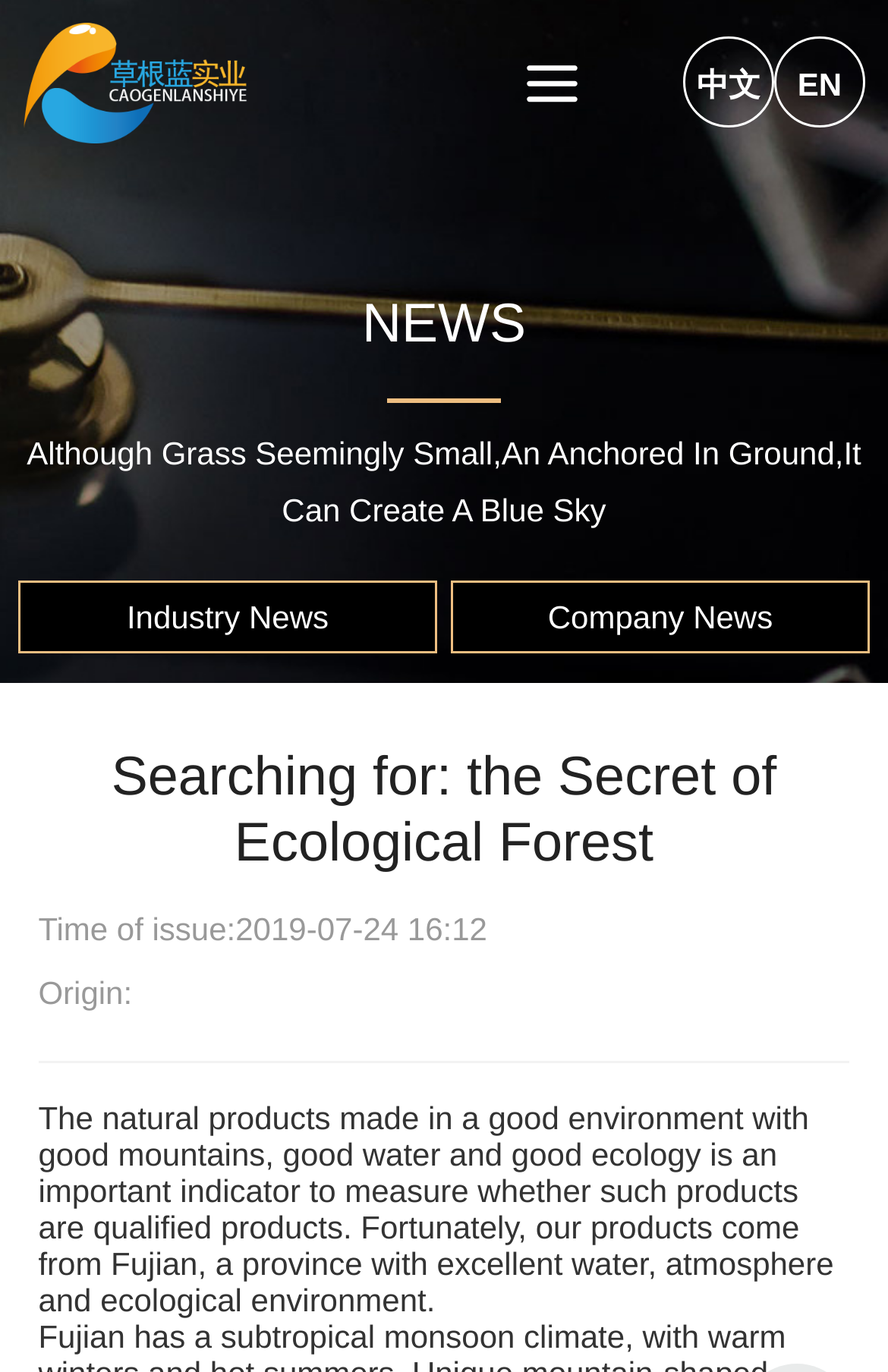Locate and generate the text content of the webpage's heading.

Searching for: the Secret of Ecological Forest